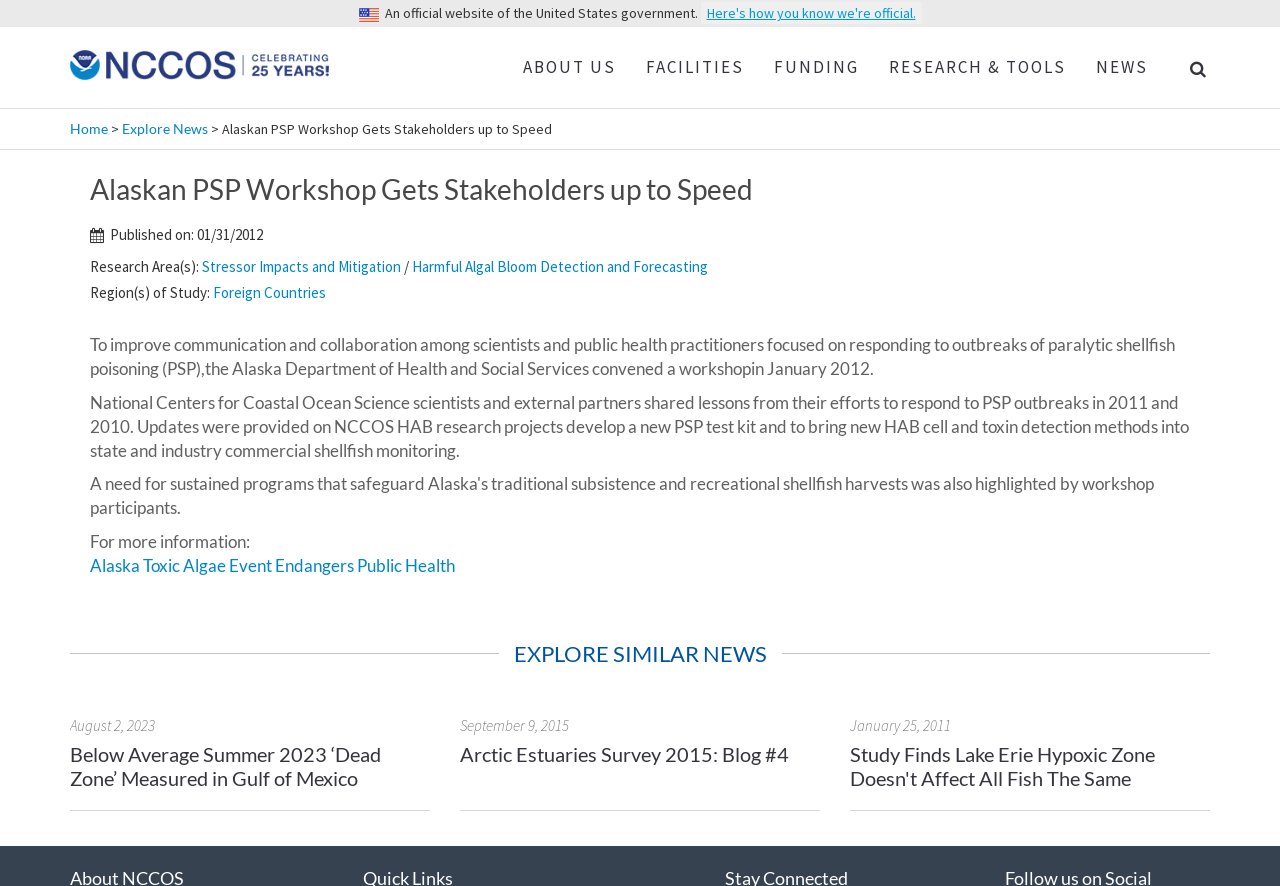What is the topic of the workshop mentioned in the webpage?
Answer the question using a single word or phrase, according to the image.

paralytic shellfish poisoning (PSP)